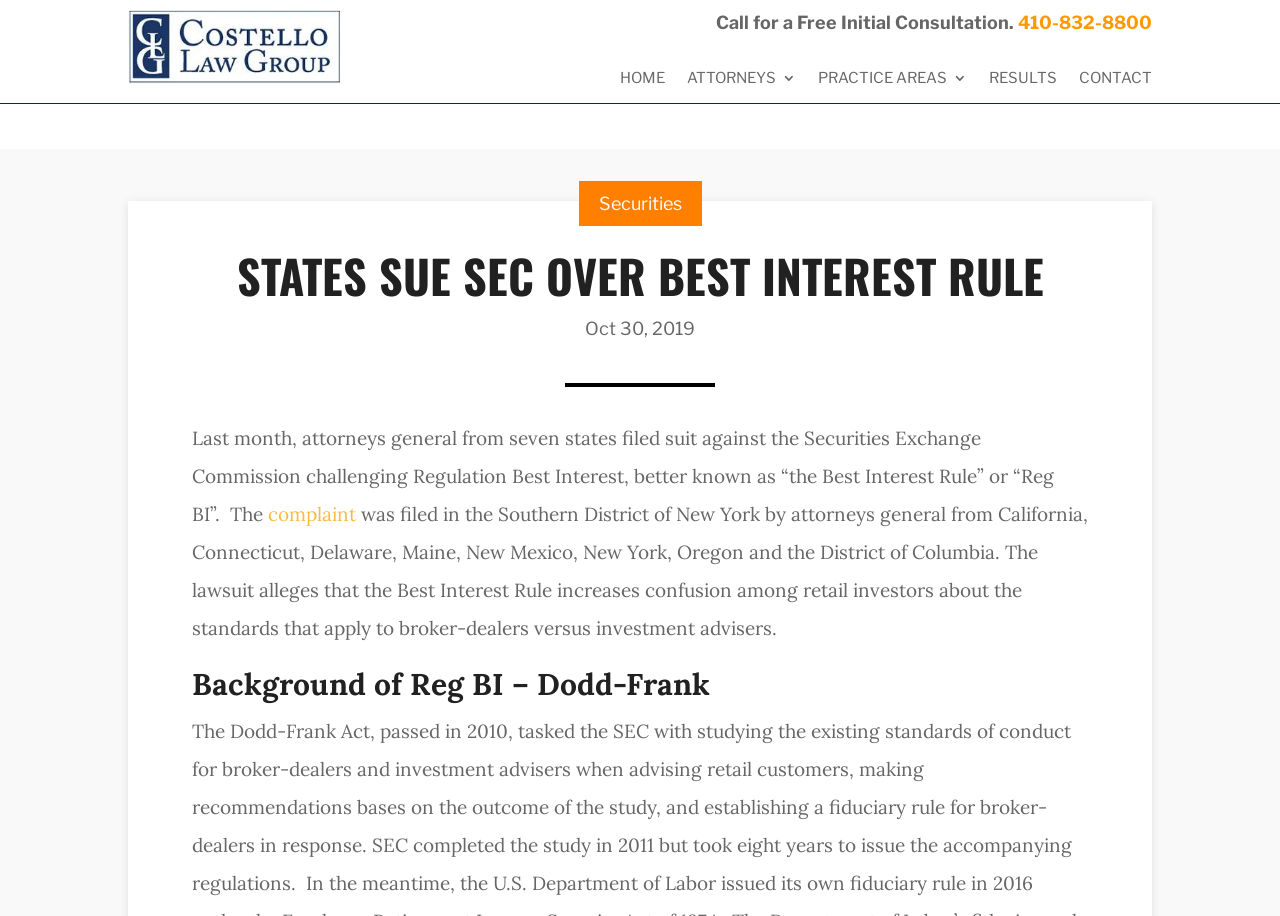Based on the provided description, "Securities", find the bounding box of the corresponding UI element in the screenshot.

[0.452, 0.197, 0.548, 0.246]